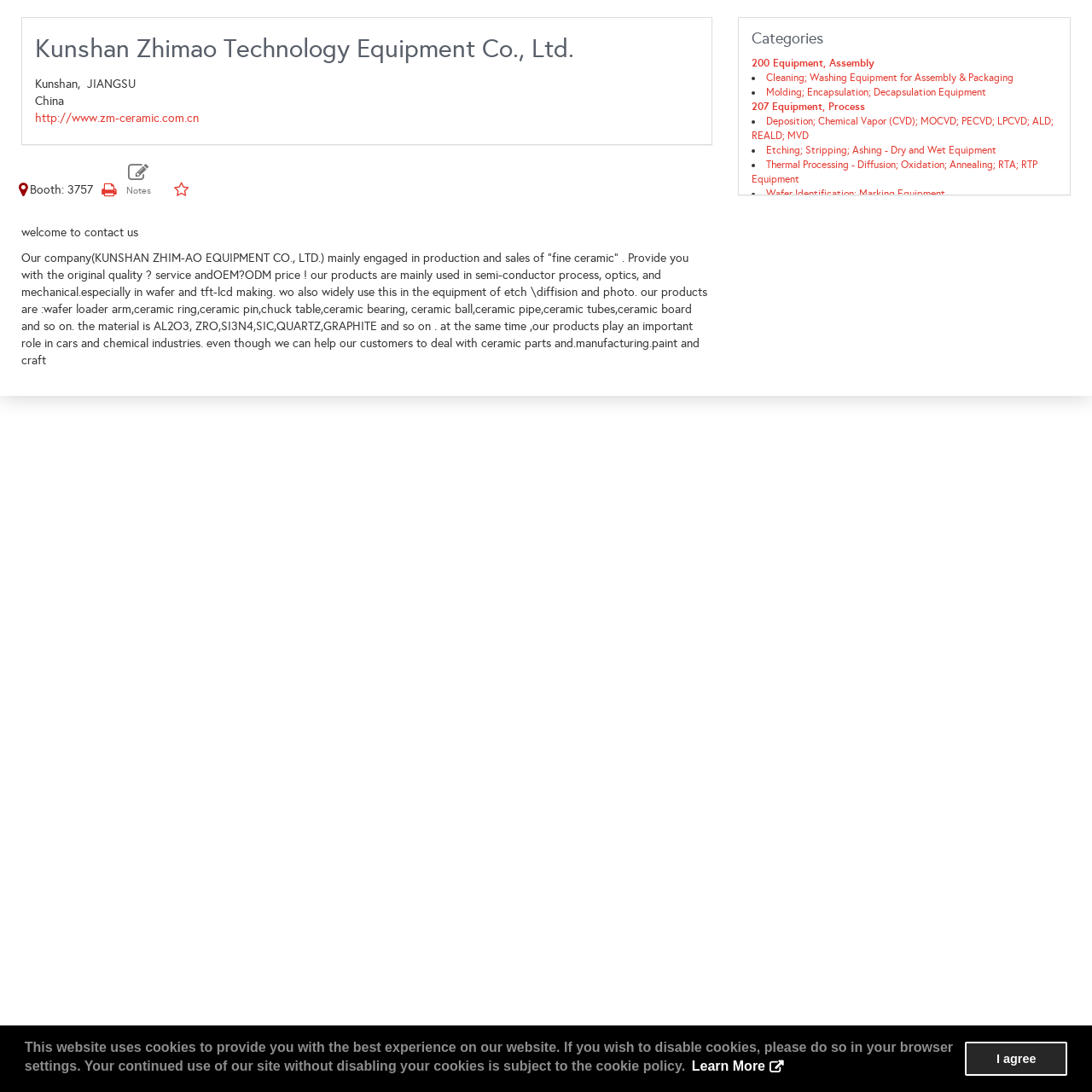Please specify the bounding box coordinates of the clickable section necessary to execute the following command: "dismiss cookie message".

[0.884, 0.954, 0.978, 0.985]